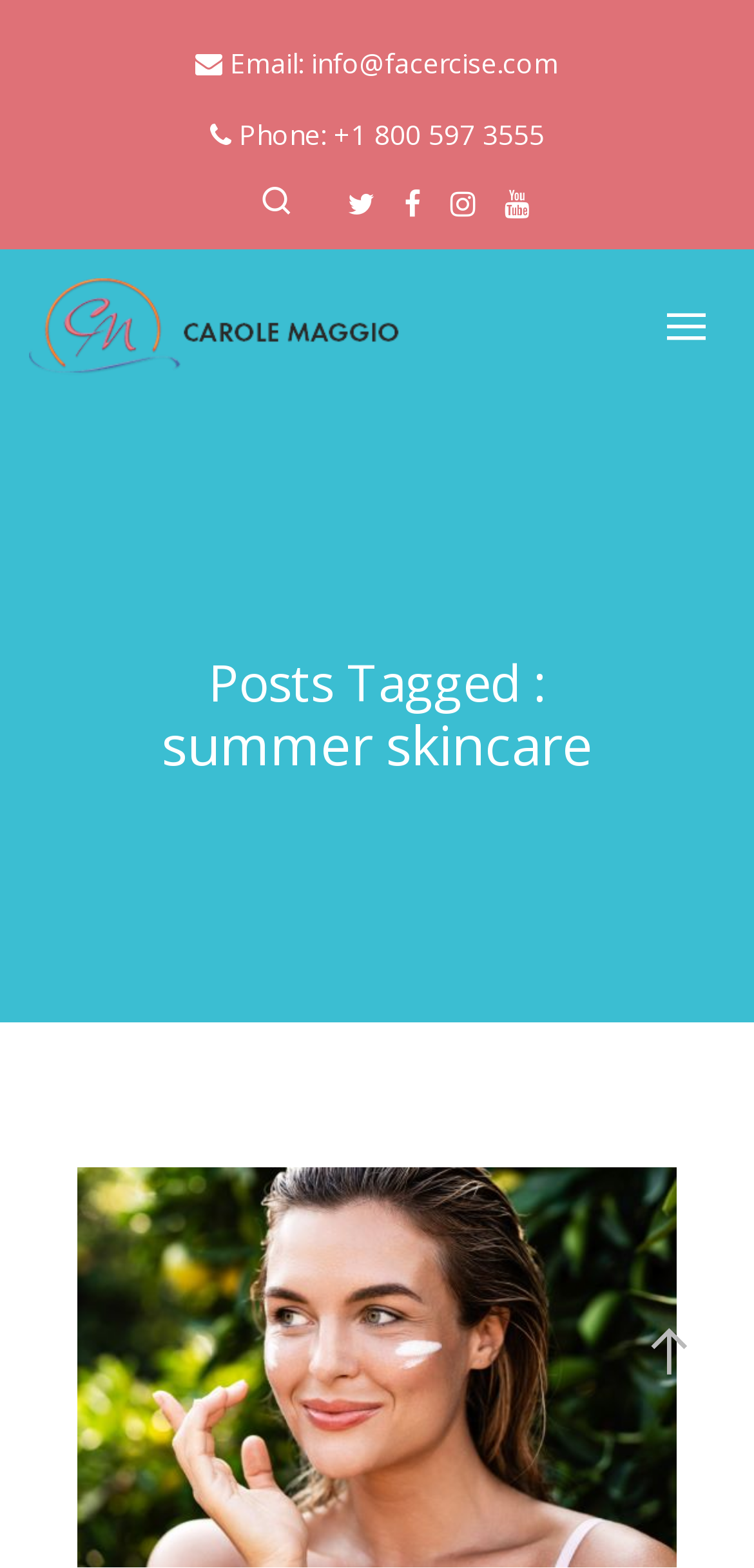Give a concise answer of one word or phrase to the question: 
What is the email address of Facercise?

info@facercise.com